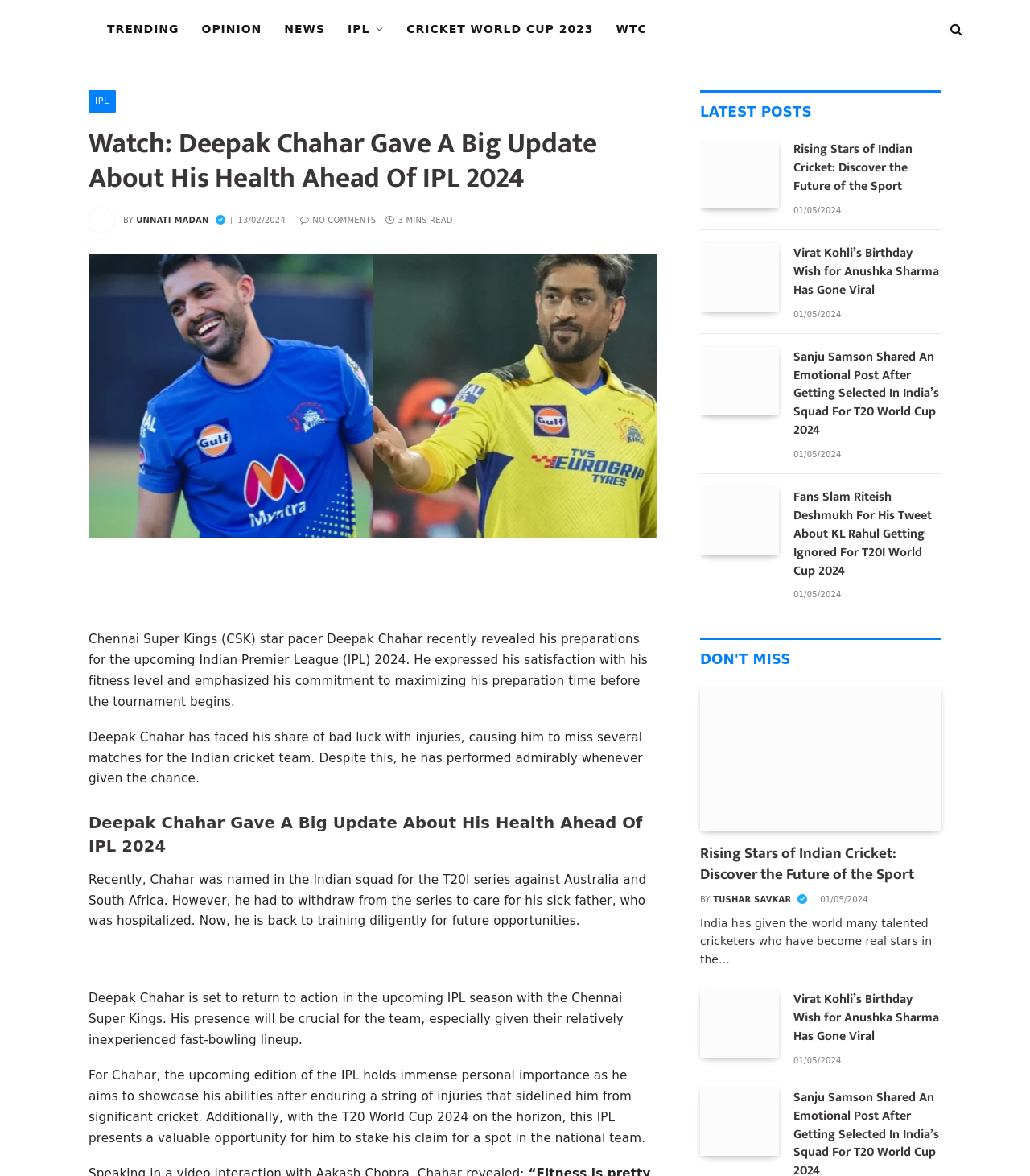Pinpoint the bounding box coordinates of the clickable element to carry out the following instruction: "Click on the 'Training Store' link."

None